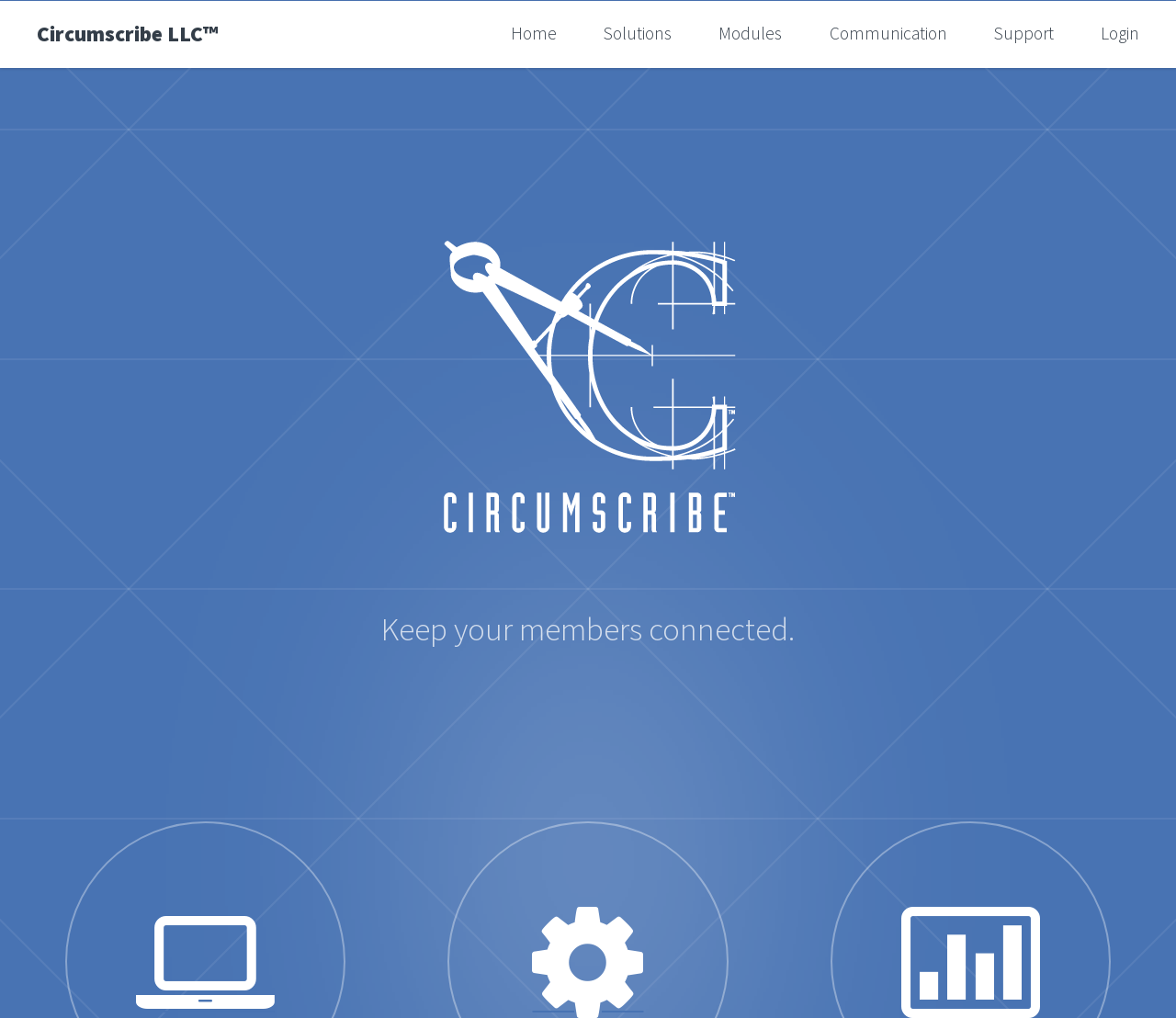How many navigation links are there?
Can you provide an in-depth and detailed response to the question?

There are six navigation links at the top of the webpage, which are 'Home', 'Solutions', 'Modules', 'Communication', 'Support', and 'Login'. These links are arranged horizontally and are easily accessible.